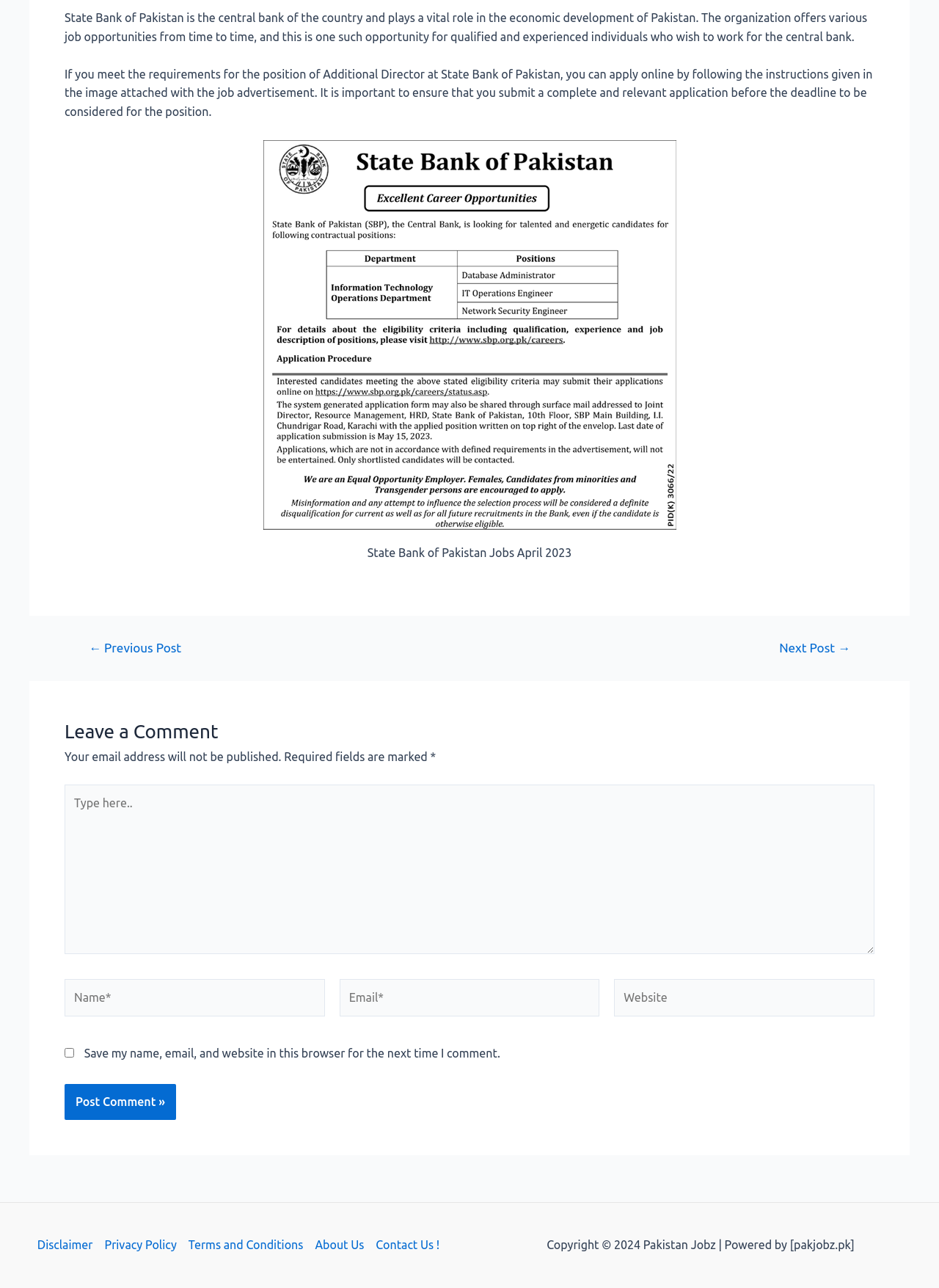Predict the bounding box for the UI component with the following description: "Disclaimer".

[0.04, 0.96, 0.105, 0.974]